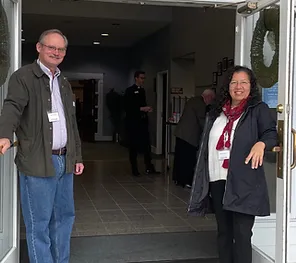What is the woman wearing around her neck?
Provide a concise answer using a single word or phrase based on the image.

Red scarf